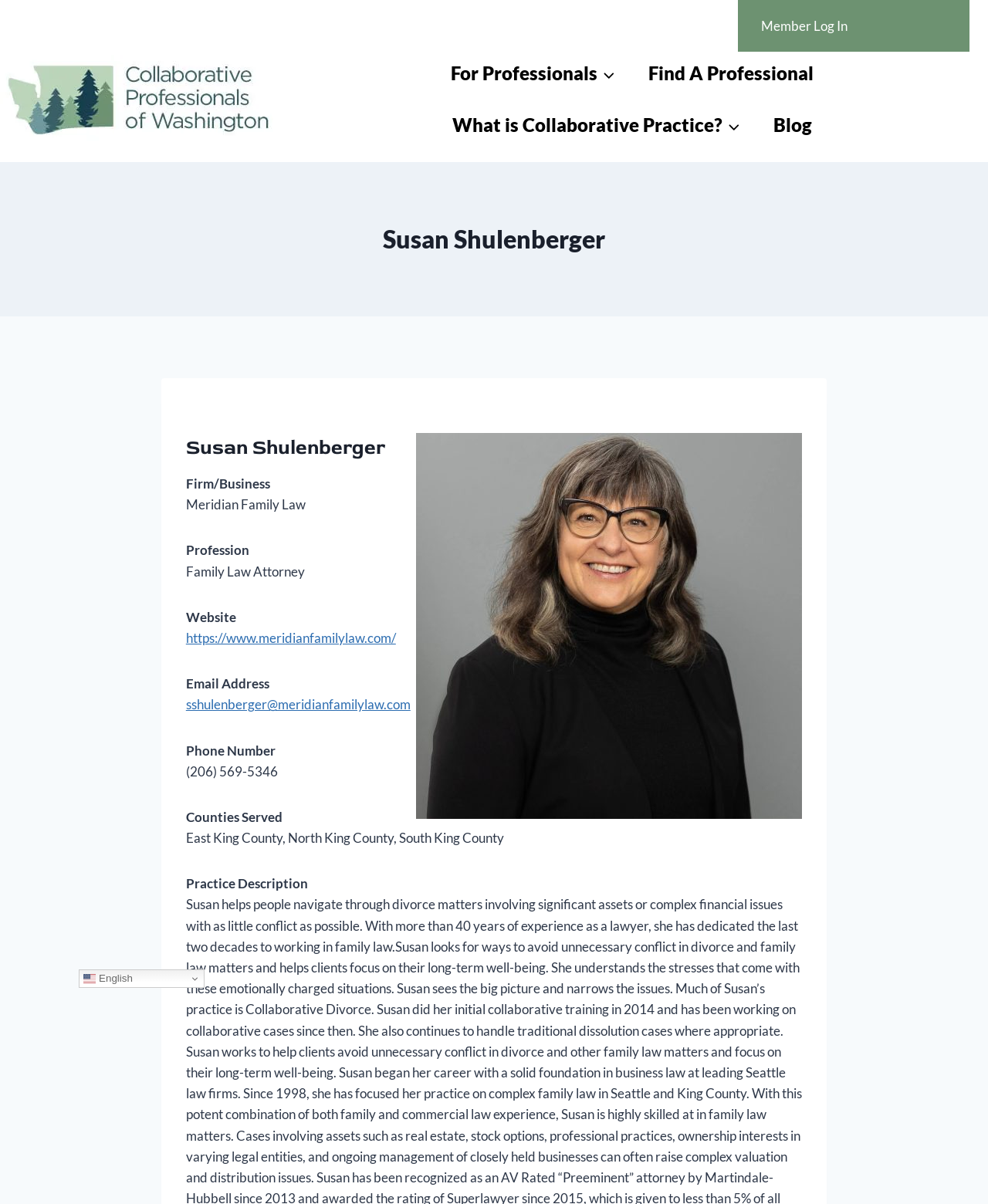Provide a brief response to the question below using one word or phrase:
What is the name of Susan's firm?

Meridian Family Law